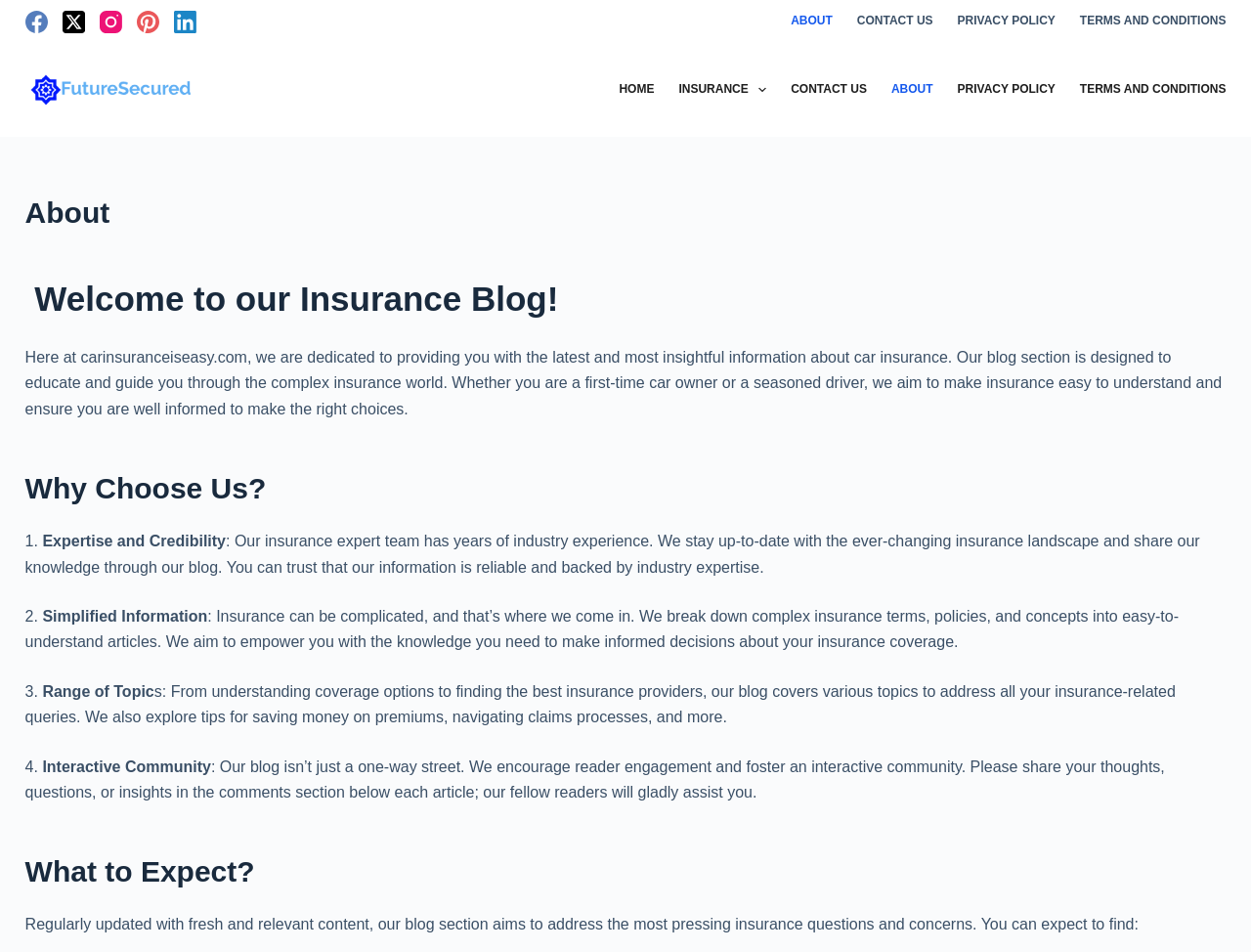Summarize the webpage comprehensively, mentioning all visible components.

This webpage is dedicated to providing information about car insurance. At the top left corner, there is a "Skip to content" link, followed by social media links to Facebook, Twitter, Instagram, Pinterest, and LinkedIn. 

Below these links, there is a navigation menu with links to "ABOUT", "CONTACT US", "PRIVACY POLICY", and "TERMS AND CONDITIONS". 

To the right of these links, there is another navigation menu with a horizontal orientation, containing links to "HOME", "INSURANCE", and "CONTACT US", as well as a dropdown menu. 

Below these navigation menus, there is a header section with a heading "About" and a subheading "Welcome to our Insurance Blog!". 

The main content of the webpage is divided into sections. The first section describes the purpose of the blog, which is to educate and guide readers through the complex insurance world. 

The next section, "Why Choose Us?", lists four reasons to choose this blog, including the expertise and credibility of the insurance expert team, the simplification of complex insurance information, the range of topics covered, and the interactive community. Each reason is accompanied by a brief description. 

Finally, the "What to Expect?" section explains that the blog will be regularly updated with fresh and relevant content, addressing the most pressing insurance questions and concerns.